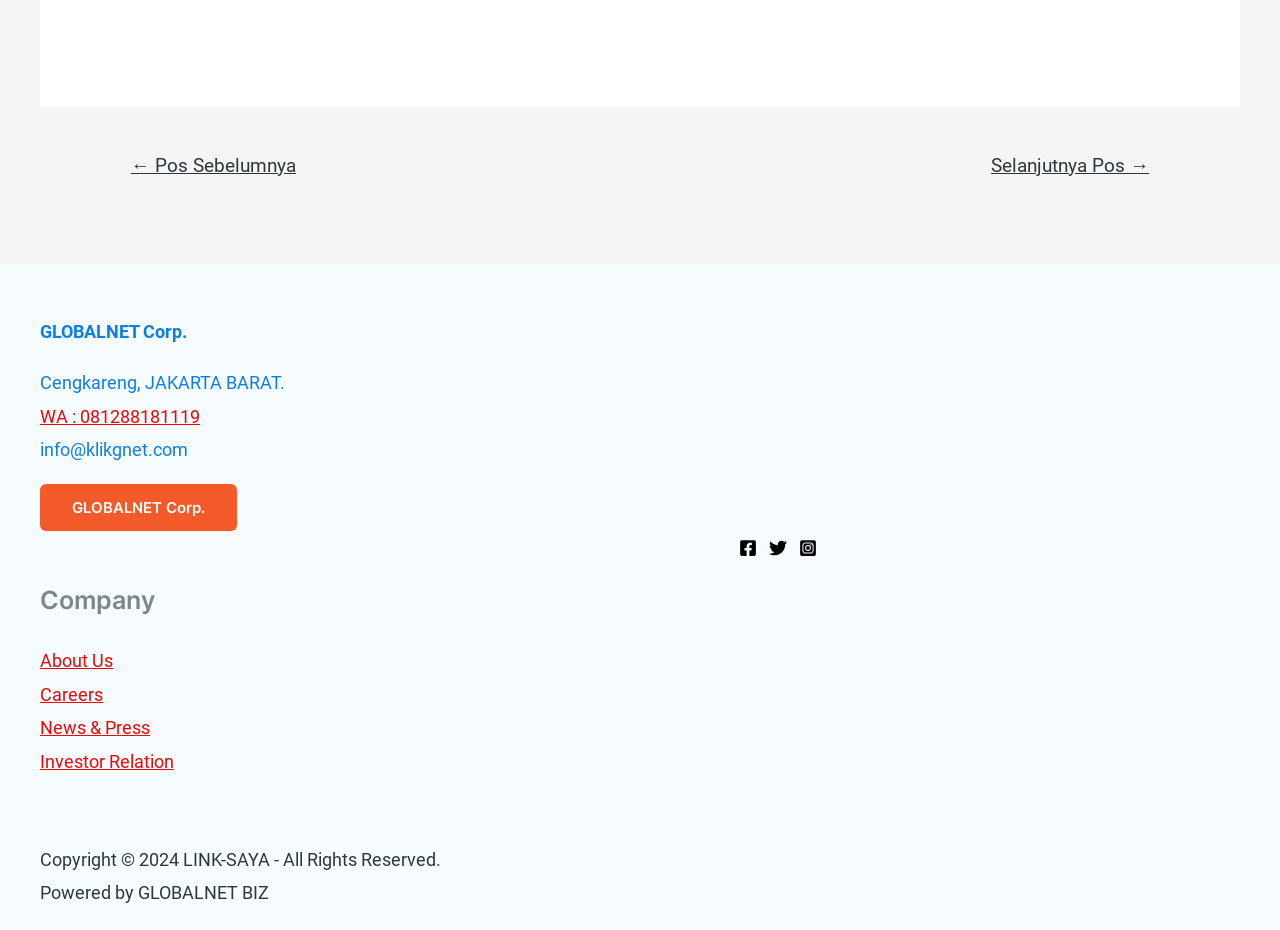Find the bounding box coordinates of the area that needs to be clicked in order to achieve the following instruction: "visit Facebook page". The coordinates should be specified as four float numbers between 0 and 1, i.e., [left, top, right, bottom].

[0.577, 0.58, 0.591, 0.599]